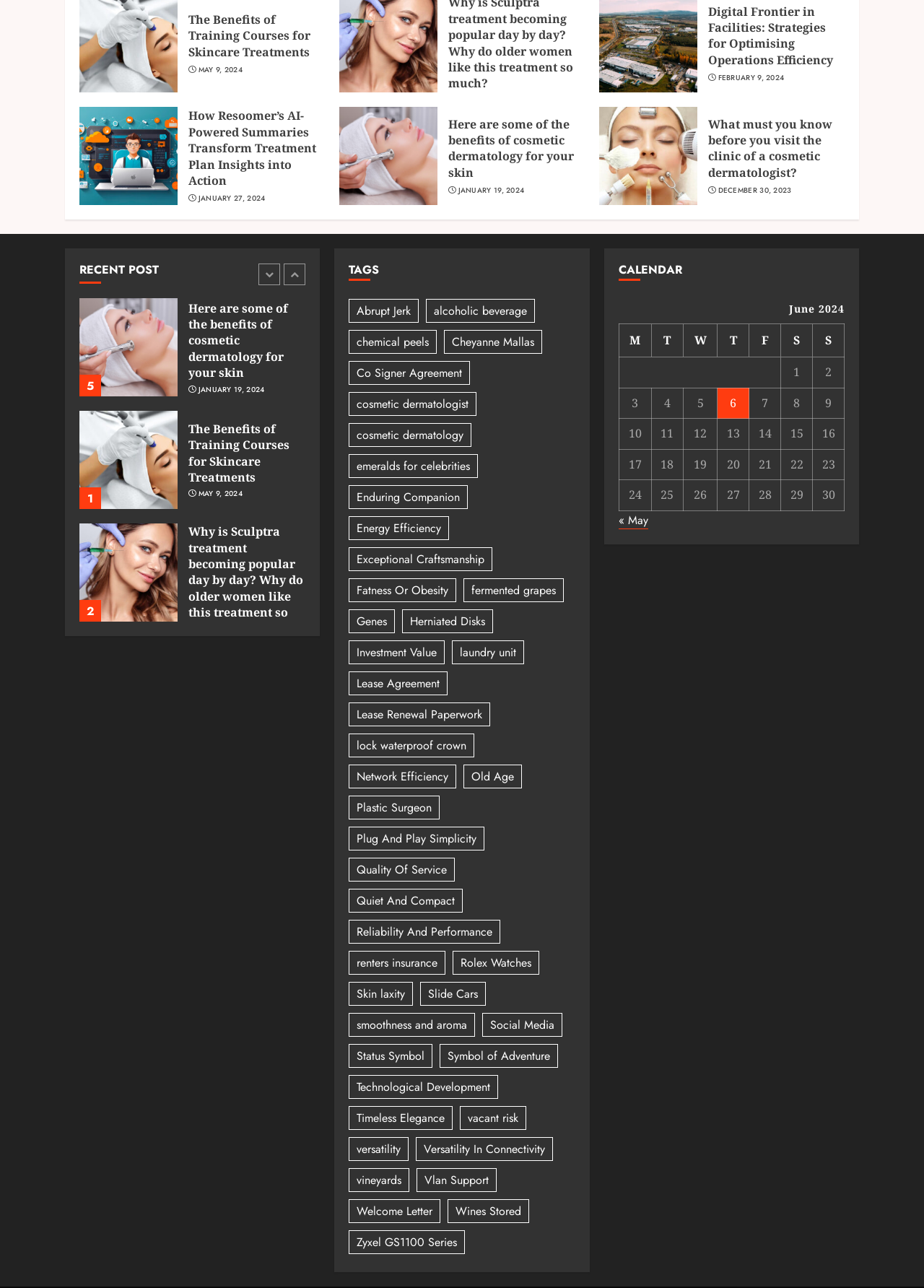Identify the bounding box coordinates for the UI element mentioned here: "Co Signer Agreement". Provide the coordinates as four float values between 0 and 1, i.e., [left, top, right, bottom].

[0.378, 0.28, 0.509, 0.299]